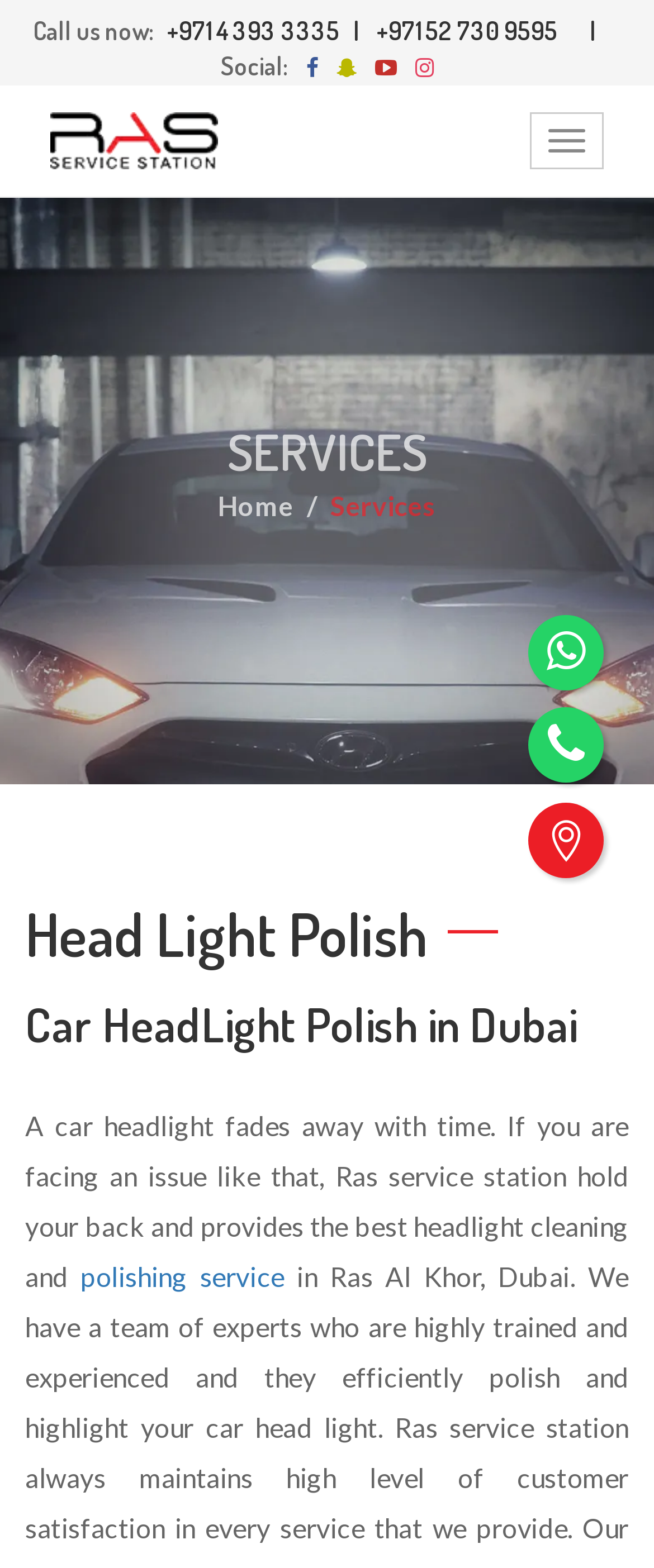Please identify the bounding box coordinates of the area that needs to be clicked to follow this instruction: "Toggle navigation".

[0.81, 0.071, 0.923, 0.108]